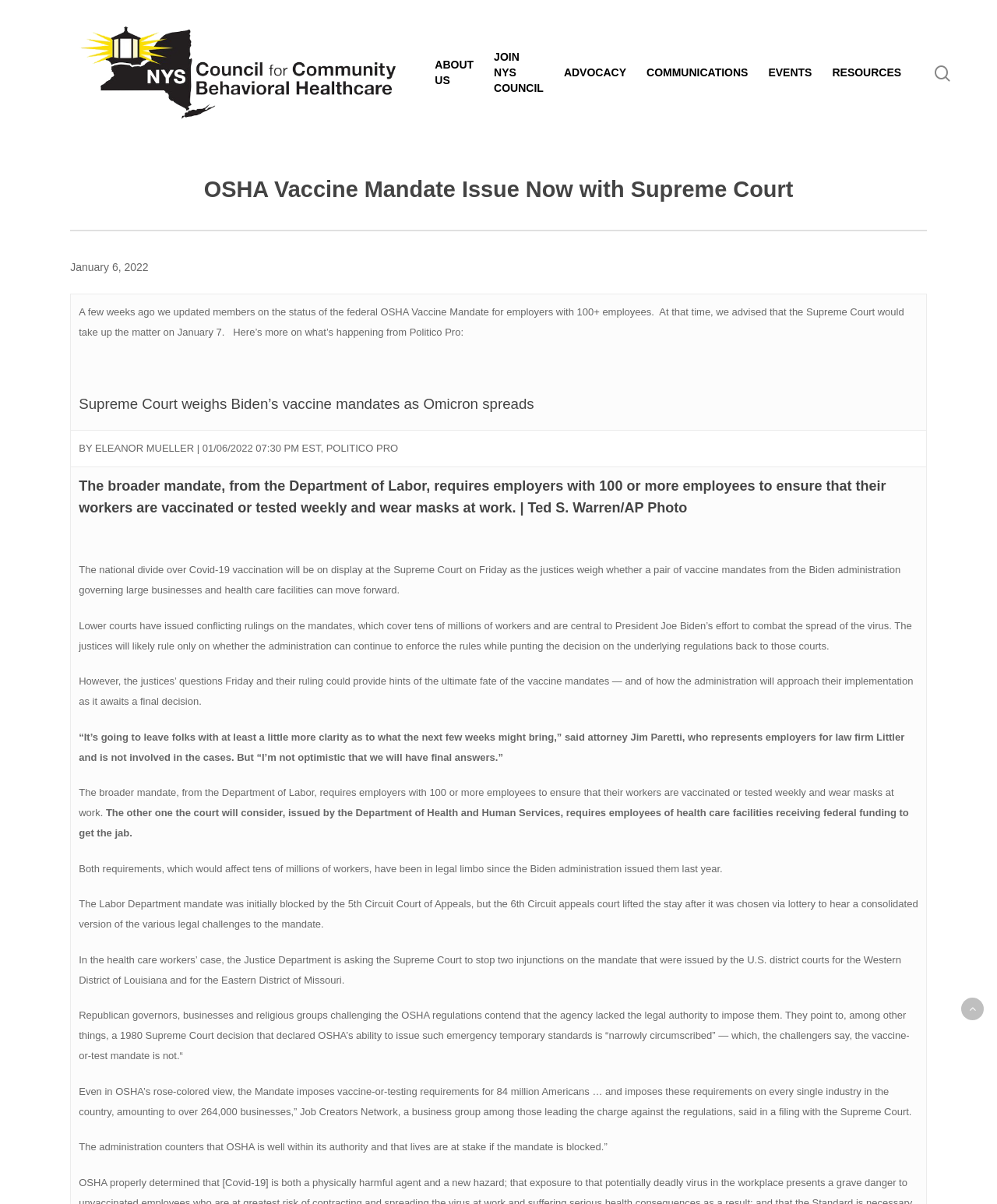How many links are there in the top navigation bar?
Answer the question with detailed information derived from the image.

I counted the number of link elements in the top navigation bar, which are 'ABOUT US', 'JOIN NYS COUNCIL', 'ADVOCACY', 'COMMUNICATIONS', 'EVENTS', 'RESOURCES', and an empty link. Therefore, there are 7 links in total.